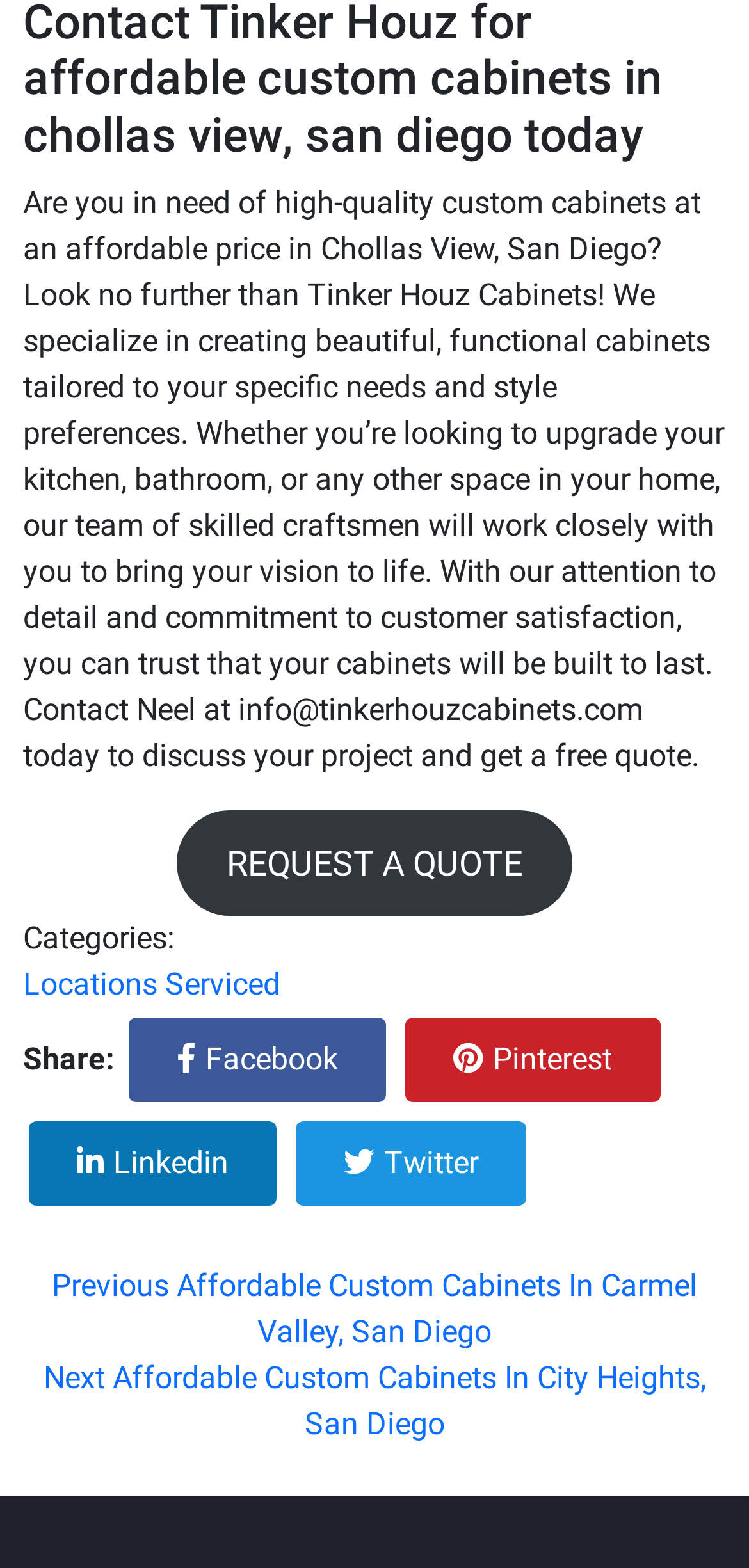Determine the bounding box coordinates of the UI element that matches the following description: "Locations Serviced". The coordinates should be four float numbers between 0 and 1 in the format [left, top, right, bottom].

[0.031, 0.615, 0.374, 0.639]